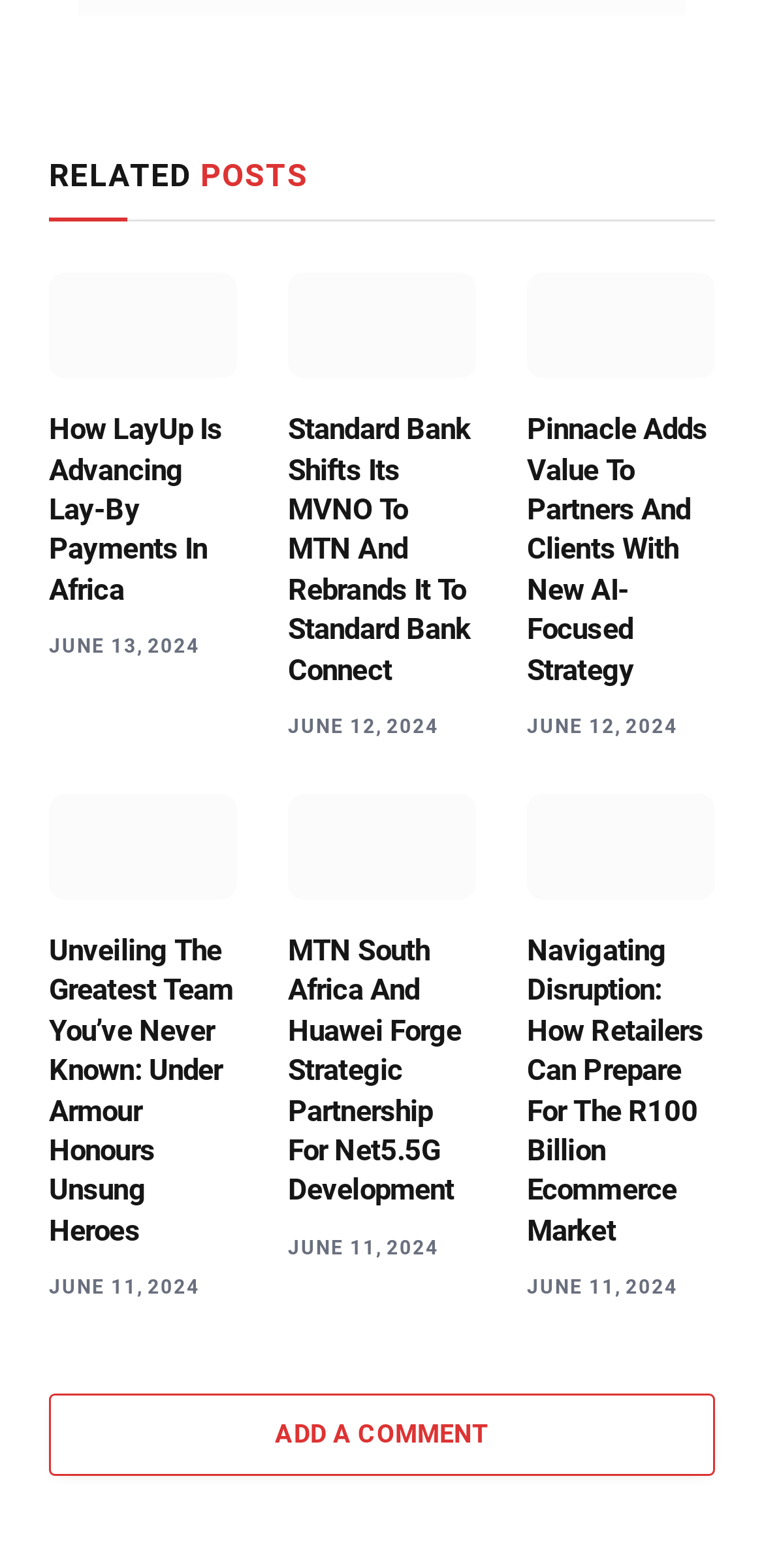Please locate the bounding box coordinates of the element that needs to be clicked to achieve the following instruction: "read article about LayUp". The coordinates should be four float numbers between 0 and 1, i.e., [left, top, right, bottom].

[0.064, 0.174, 0.31, 0.242]